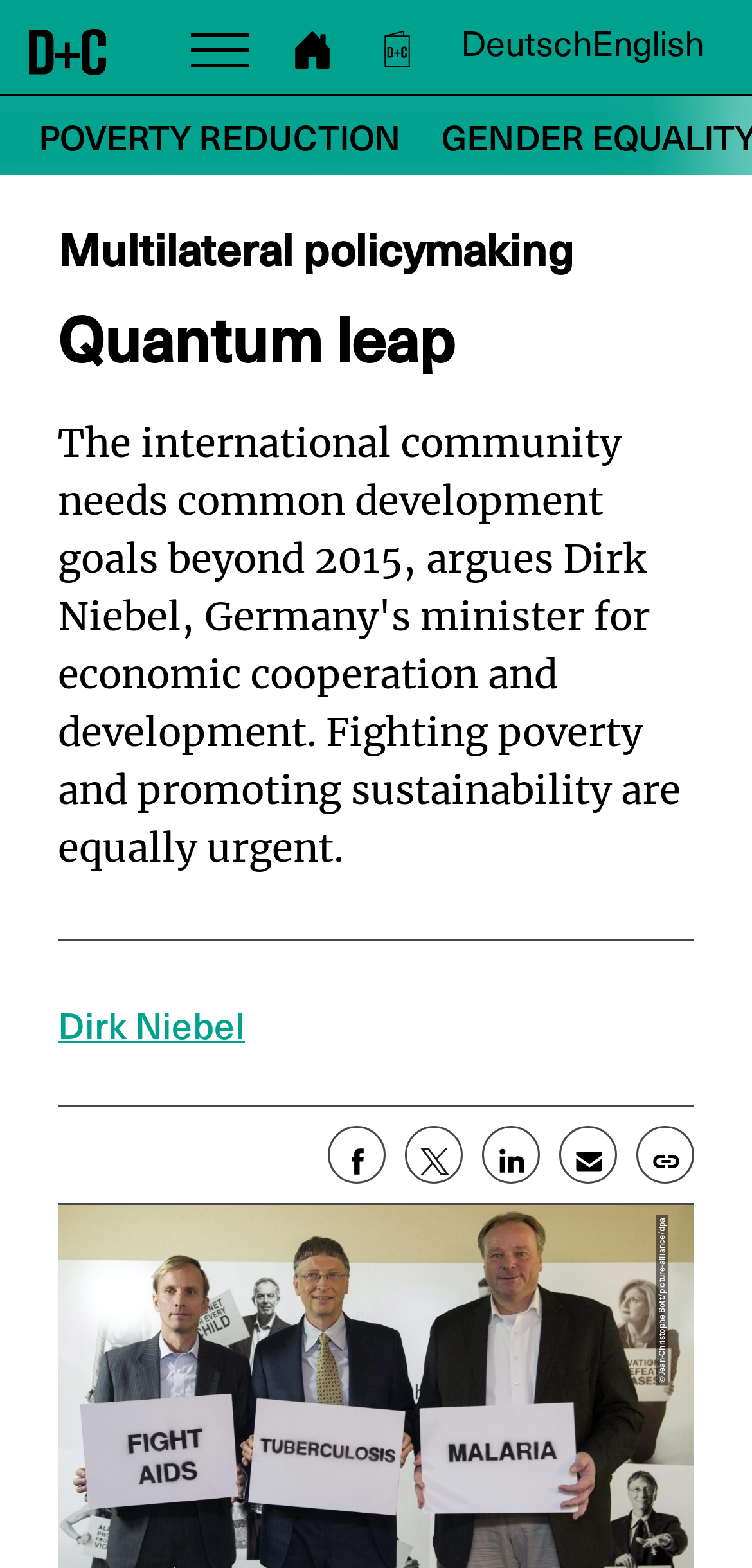Give a short answer to this question using one word or a phrase:
What is the topic of the webpage?

Poverty reduction